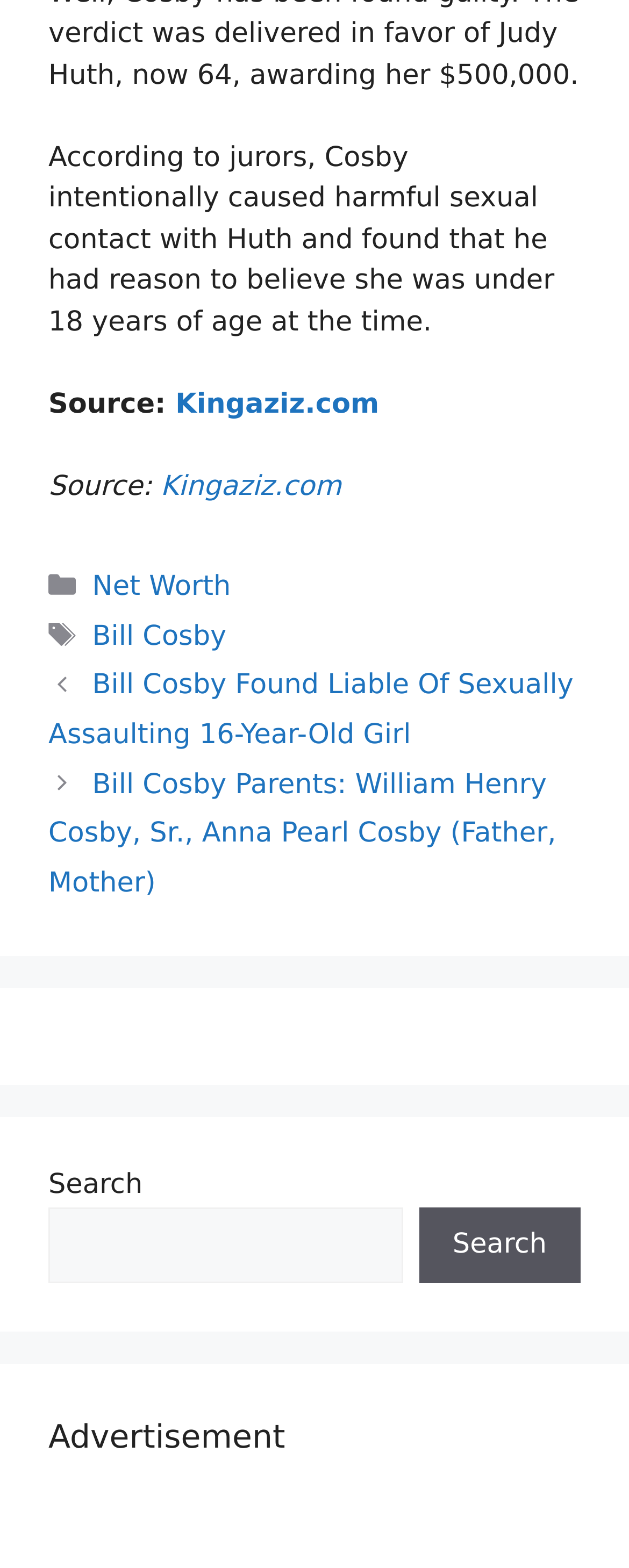What is the source of the article?
Please use the image to provide a one-word or short phrase answer.

Kingaziz.com